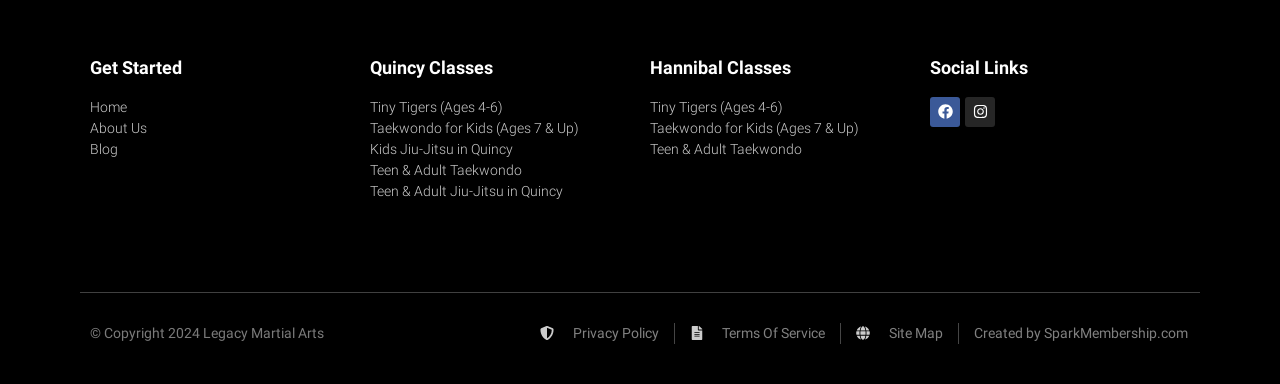What is the name of the martial arts school?
Answer the question with just one word or phrase using the image.

Legacy Martial Arts